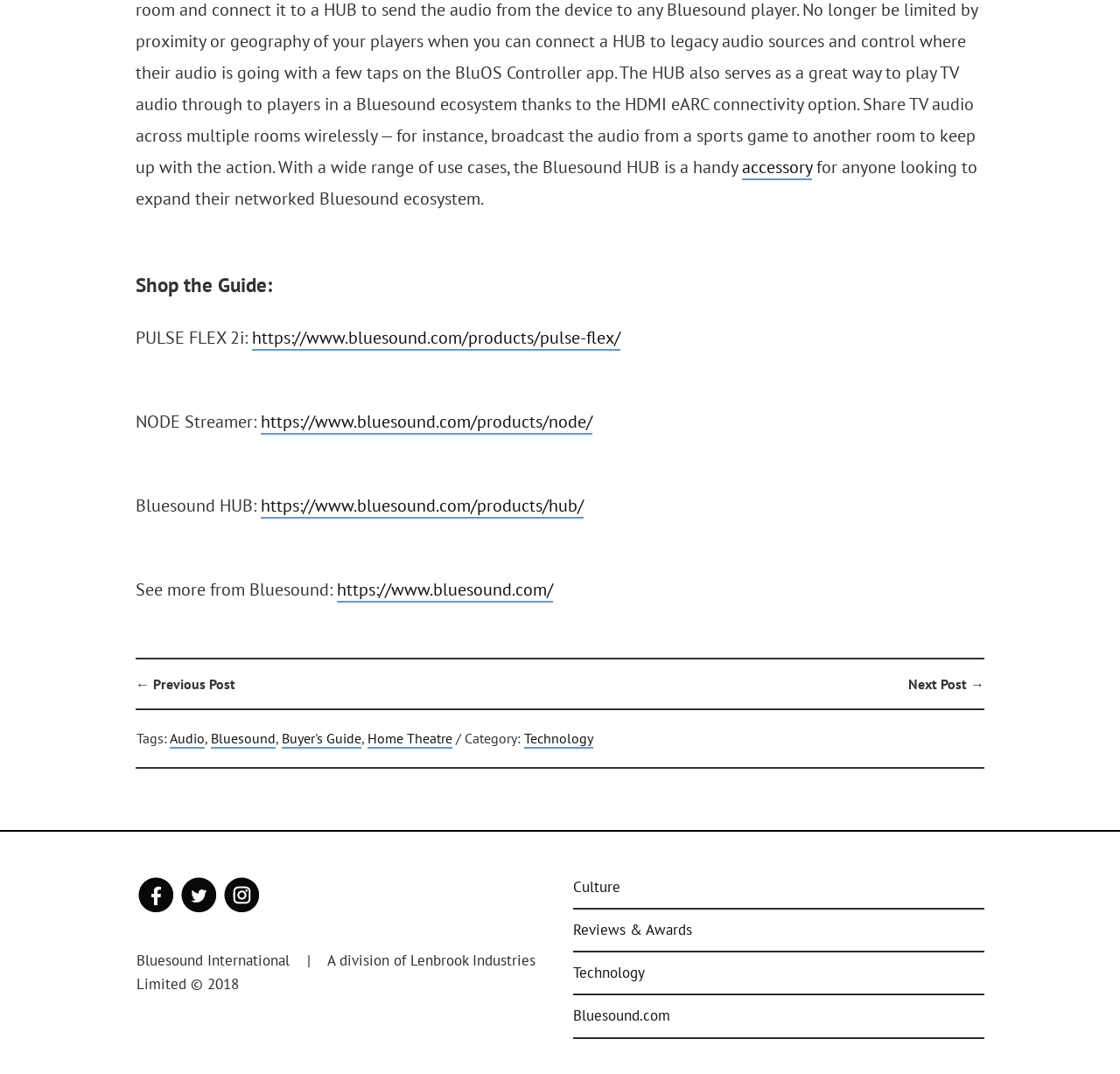Please provide a brief answer to the following inquiry using a single word or phrase:
What is the brand mentioned in the webpage?

Bluesound